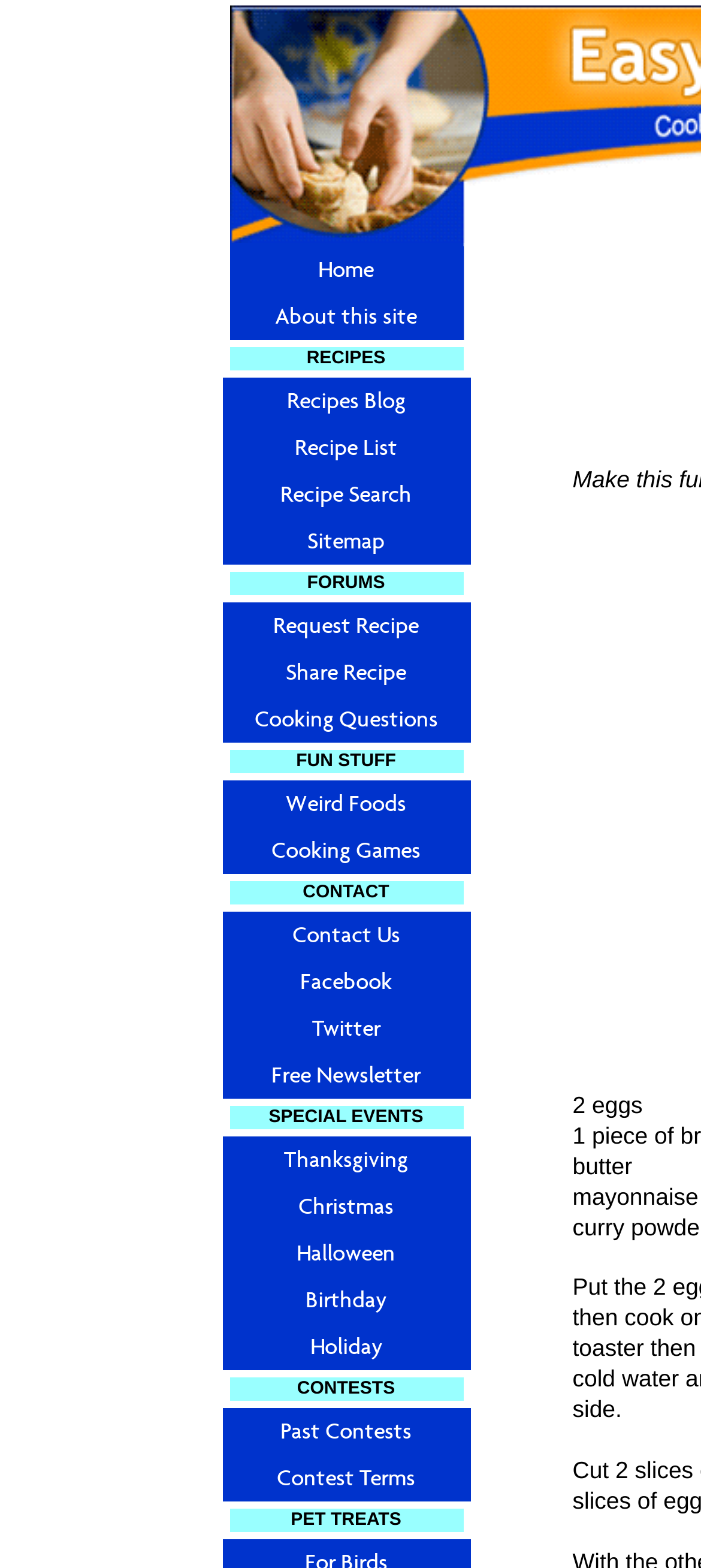How many categories are there in the website?
Deliver a detailed and extensive answer to the question.

I counted the number of headings on the webpage, which are RECIPES, FORUMS, FUN STUFF, CONTACT, SPECIAL EVENTS, CONTESTS, and PET TREATS. These headings represent different categories on the website.